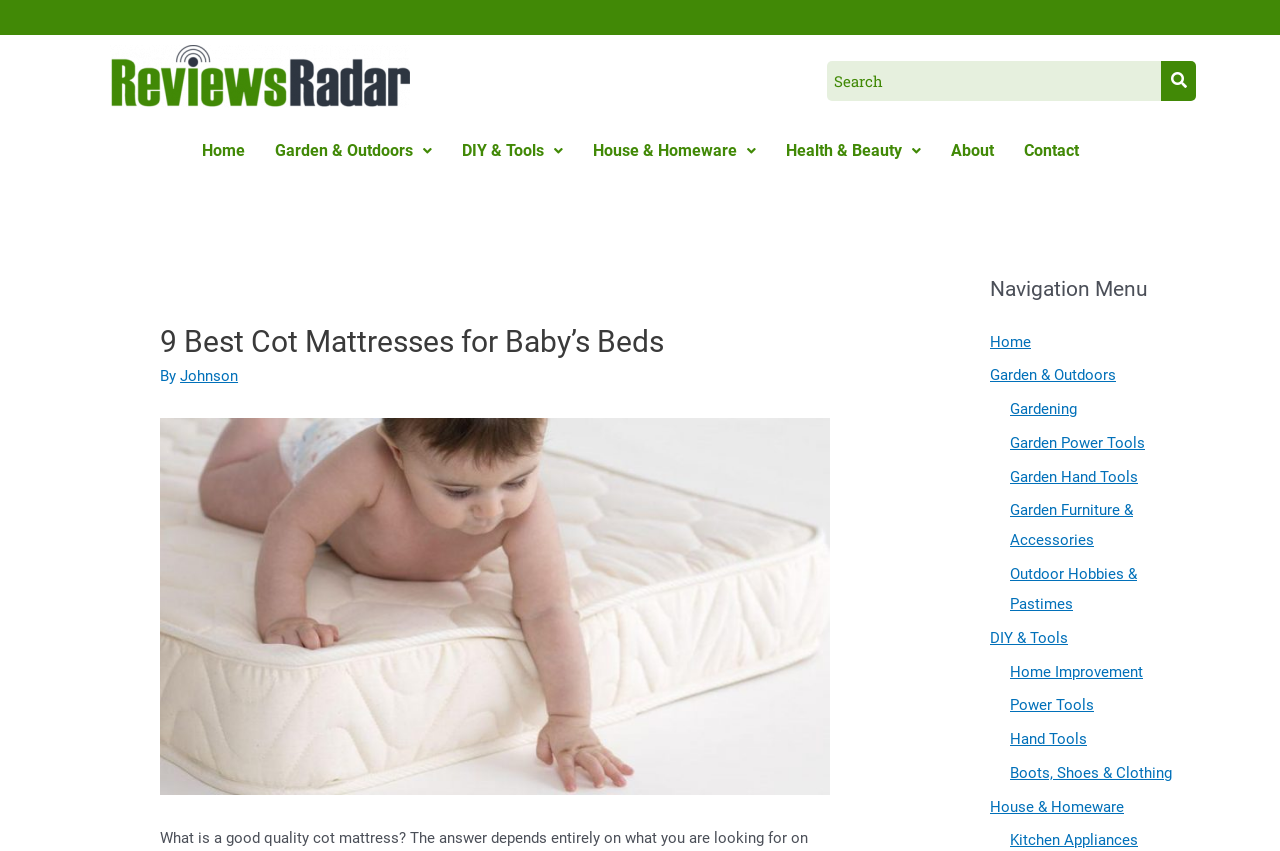Answer the question in a single word or phrase:
What is the orientation of the tablist element?

horizontal